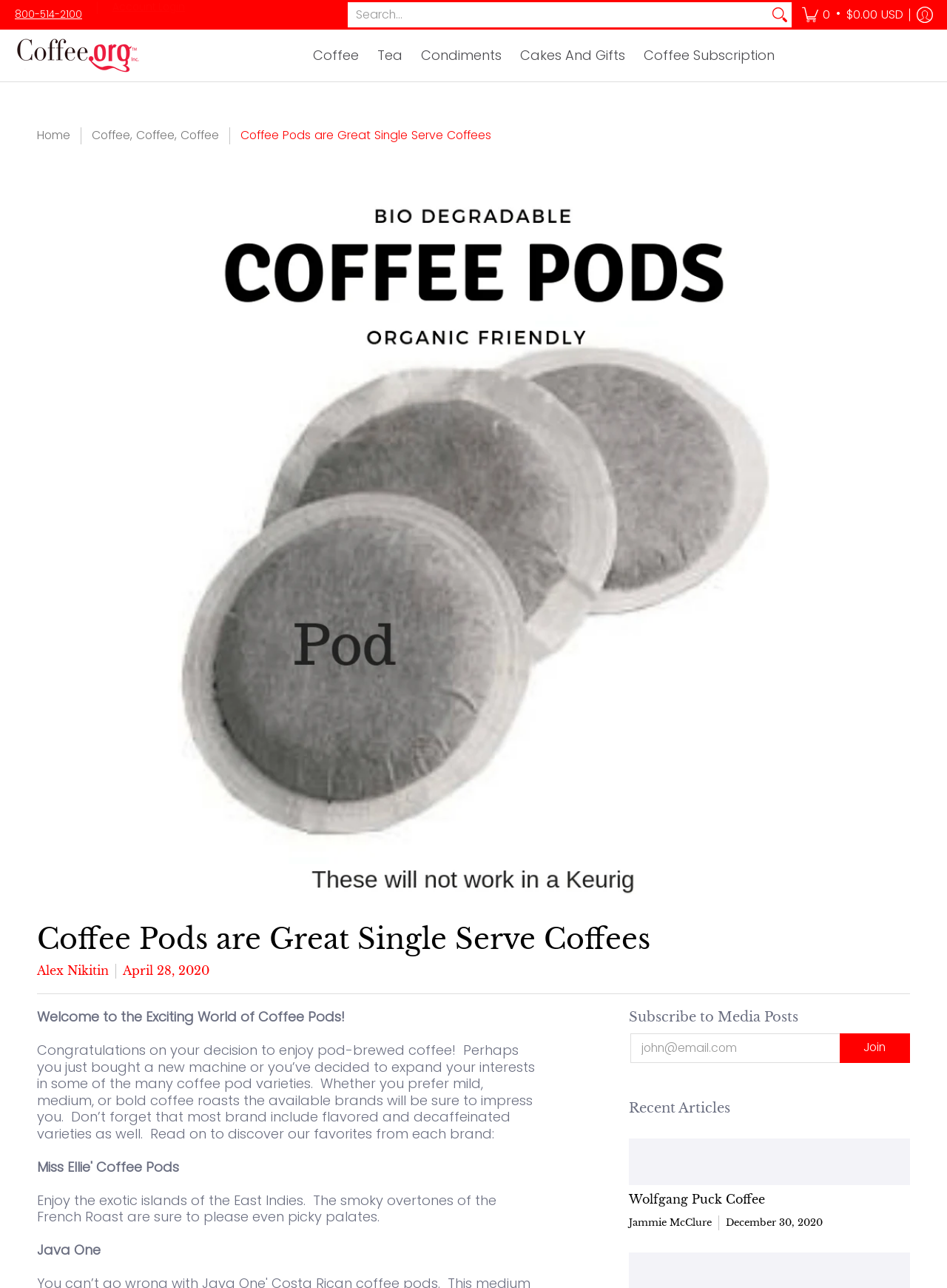Please answer the following question as detailed as possible based on the image: 
What is the phone number at the top?

I found the phone number at the top of the webpage by looking at the layout table with the ID 108, which contains a link with the text '800-514-2100'.